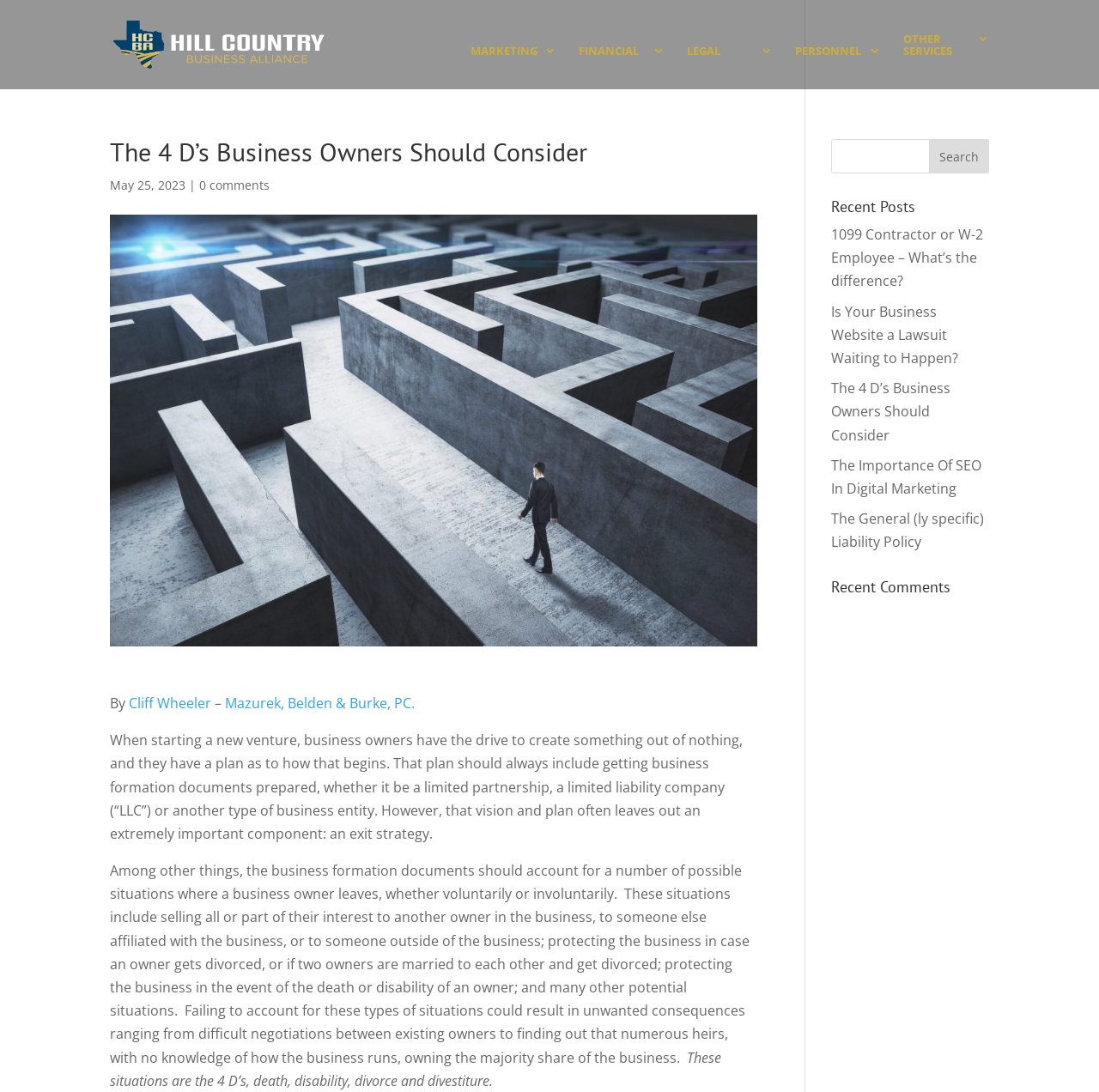Bounding box coordinates are specified in the format (top-left x, top-left y, bottom-right x, bottom-right y). All values are floating point numbers bounded between 0 and 1. Please provide the bounding box coordinate of the region this sentence describes: WordPress.org

None